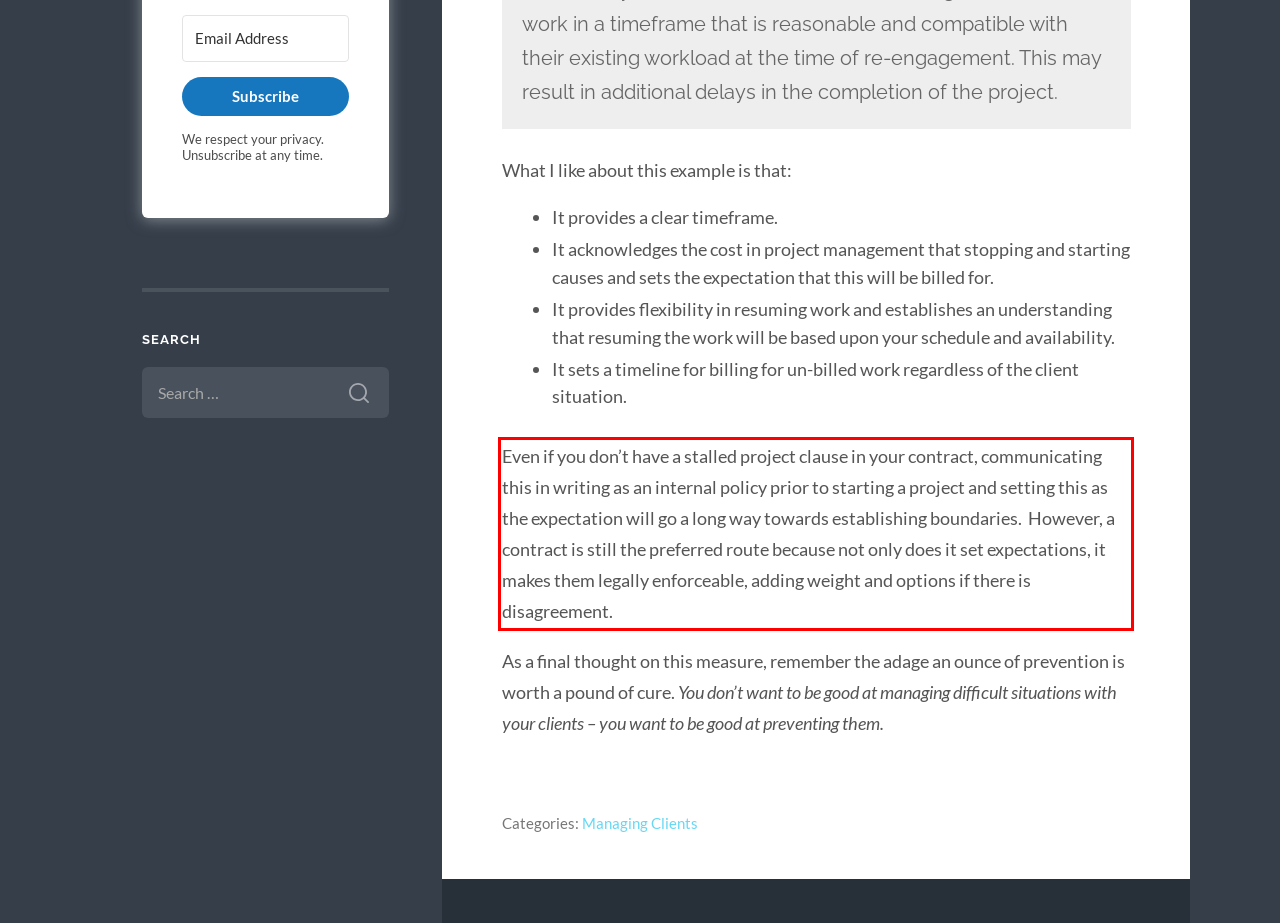Examine the webpage screenshot and use OCR to obtain the text inside the red bounding box.

Even if you don’t have a stalled project clause in your contract, communicating this in writing as an internal policy prior to starting a project and setting this as the expectation will go a long way towards establishing boundaries. However, a contract is still the preferred route because not only does it set expectations, it makes them legally enforceable, adding weight and options if there is disagreement.